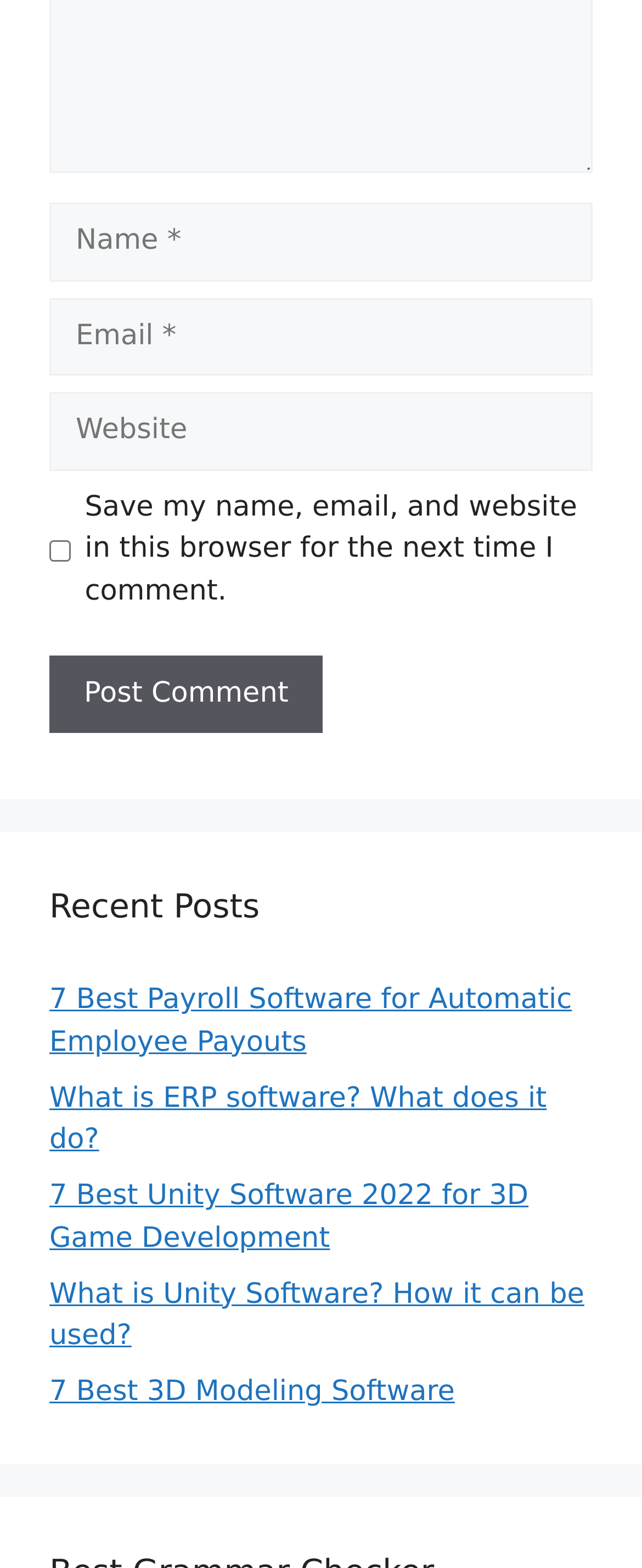What is the first field in the comment form?
Look at the image and respond with a single word or a short phrase.

Name